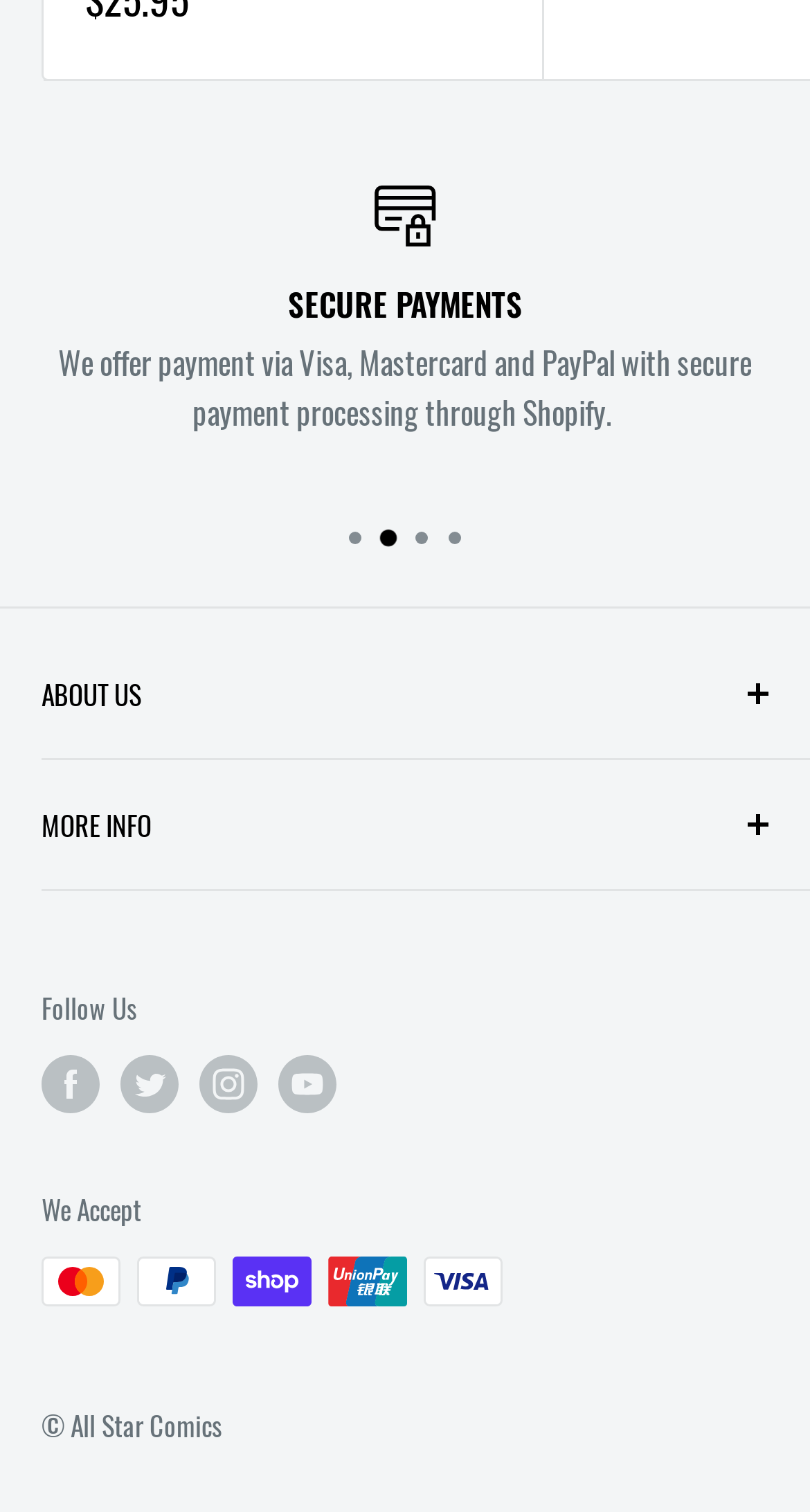What is the shipping rate in Australia?
Refer to the image and provide a concise answer in one word or phrase.

$15 flat rate